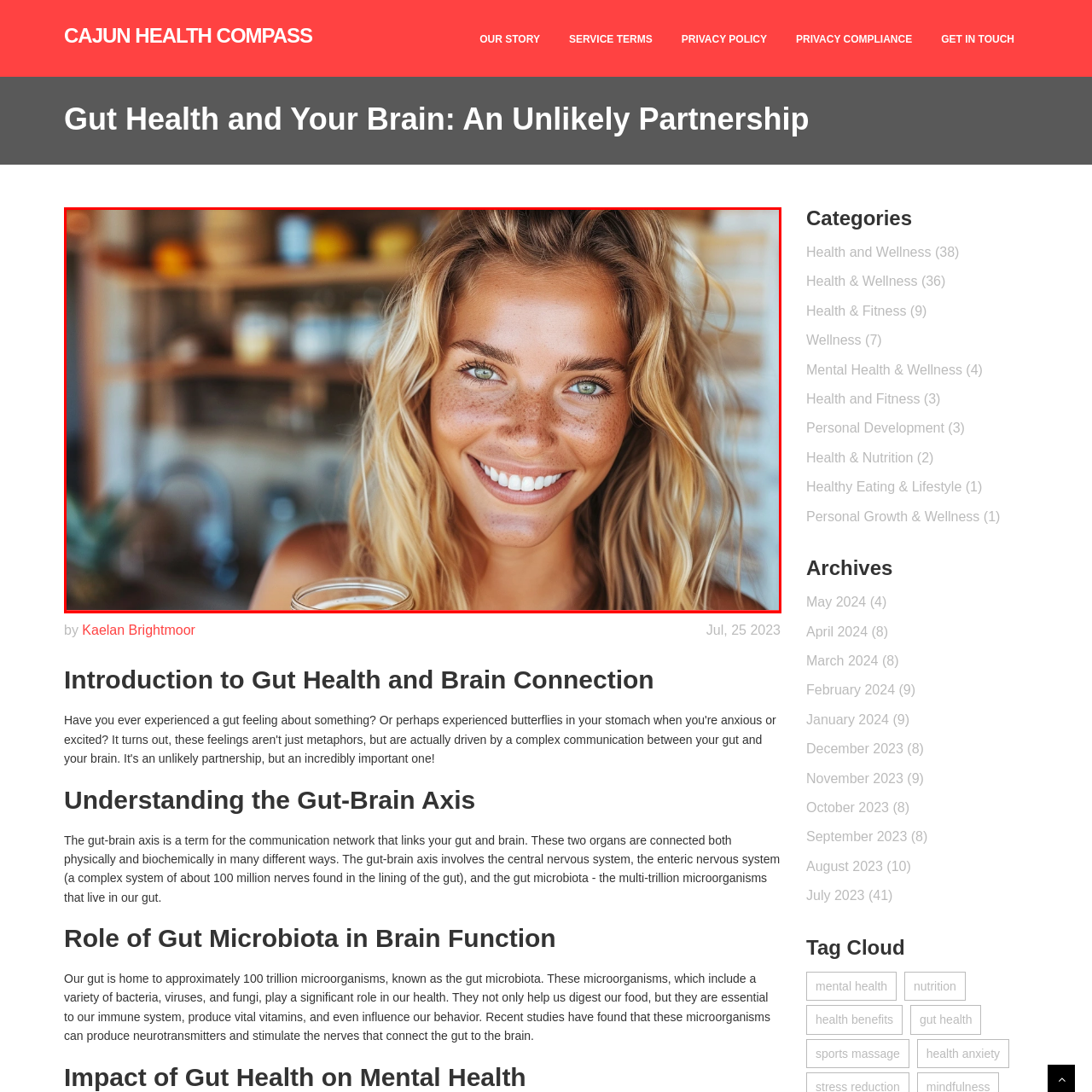Offer an in-depth description of the image encased within the red bounding lines.

The image depicts a cheerful young woman with long, wavy blonde hair, highlighted by natural sunlight. She smiles broadly, showcasing her bright, healthy teeth and captivating green eyes. The atmosphere is warm and inviting, with a rustic background featuring wooden shelves lined with various jars and colorful lids, suggesting a cozy kitchen or wellness setting. In her hand, she holds a glass, possibly containing a refreshing beverage, reflecting a lifestyle centered around health and vitality. This image resonates with themes of gut health and overall wellness, reinforcing the article's focus on the connection between gut health and mental well-being.